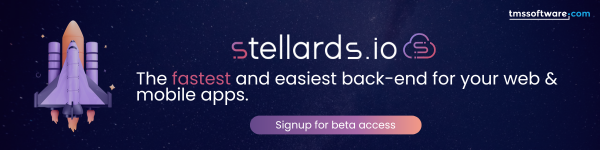Respond concisely with one word or phrase to the following query:
What does the rocket symbolize in the image?

Innovation and advancement